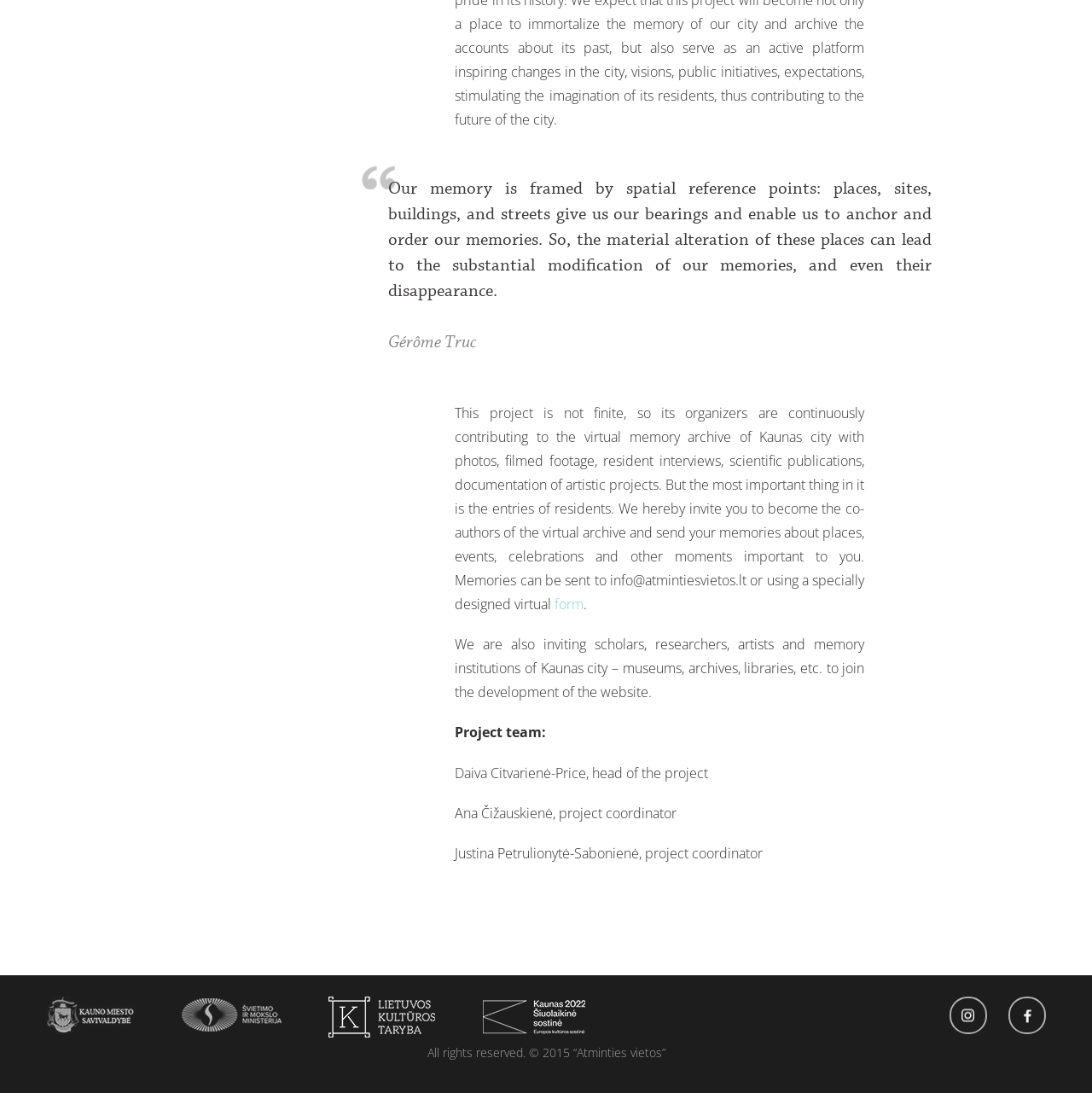Respond concisely with one word or phrase to the following query:
Who is the head of the project?

Daiva Citvarienė-Price